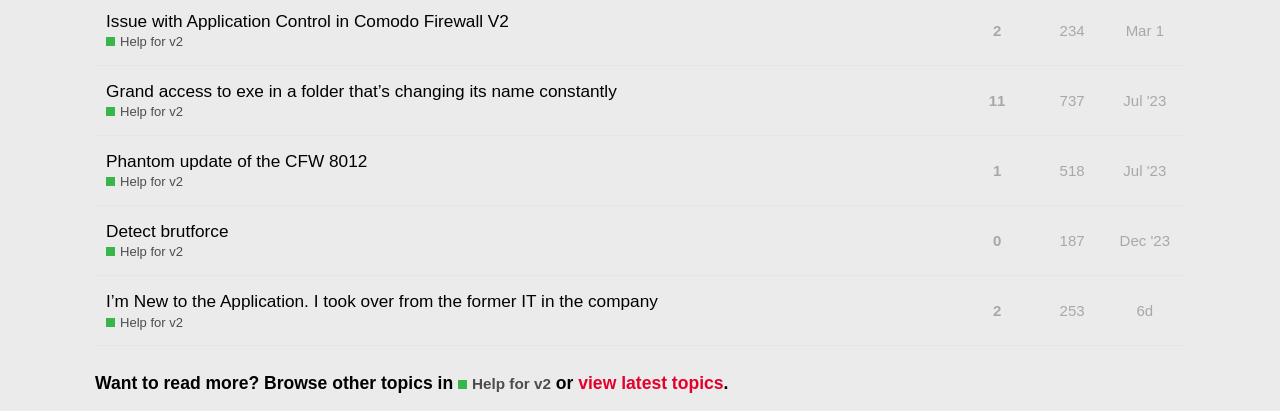Can you pinpoint the bounding box coordinates for the clickable element required for this instruction: "View the latest topics"? The coordinates should be four float numbers between 0 and 1, i.e., [left, top, right, bottom].

[0.452, 0.908, 0.565, 0.956]